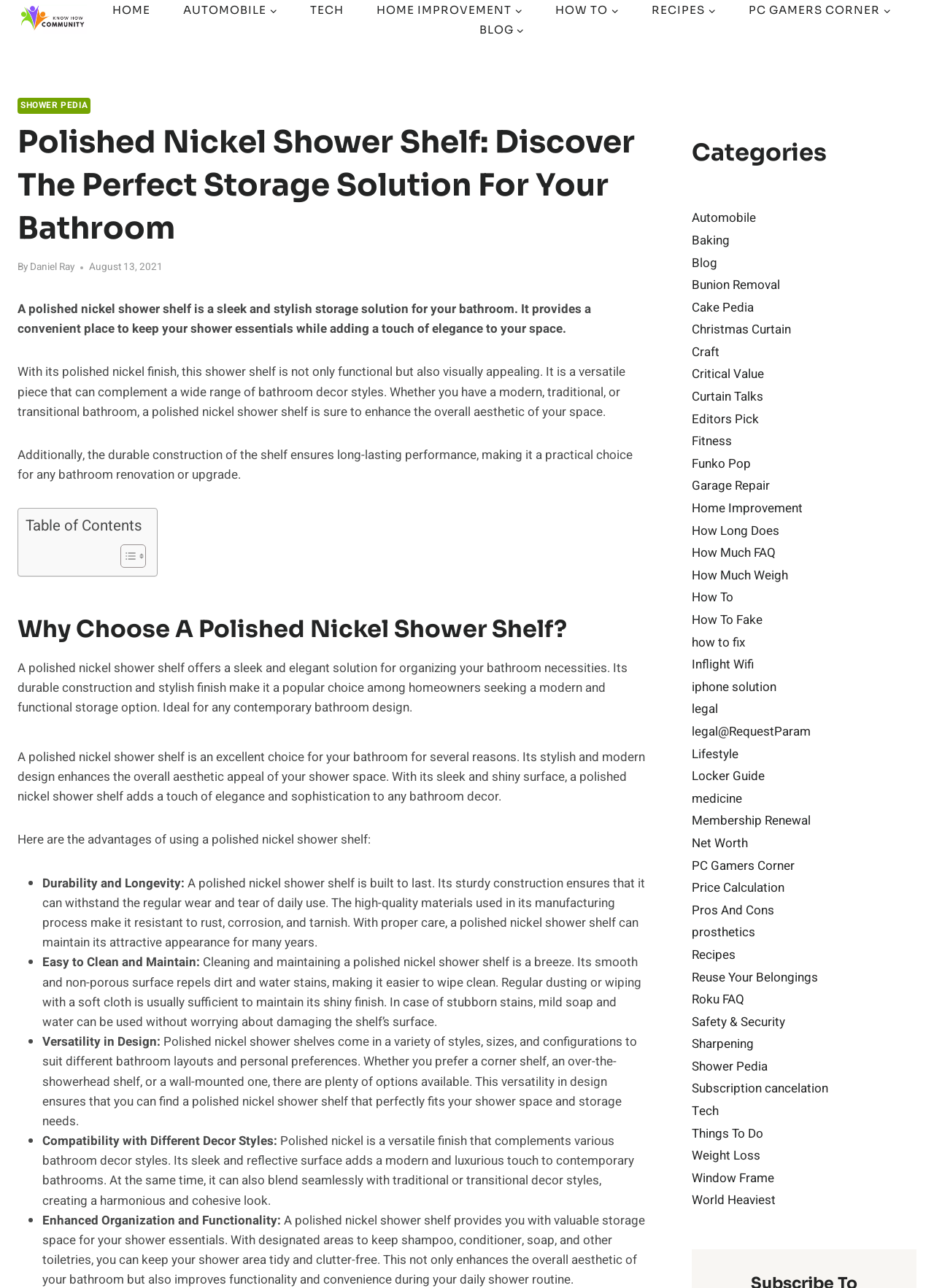What is the purpose of a polished nickel shower shelf?
From the details in the image, answer the question comprehensively.

According to the webpage, a polished nickel shower shelf provides a convenient place to keep shower essentials while adding a touch of elegance to the bathroom space. It serves as a storage solution for bathrooms.